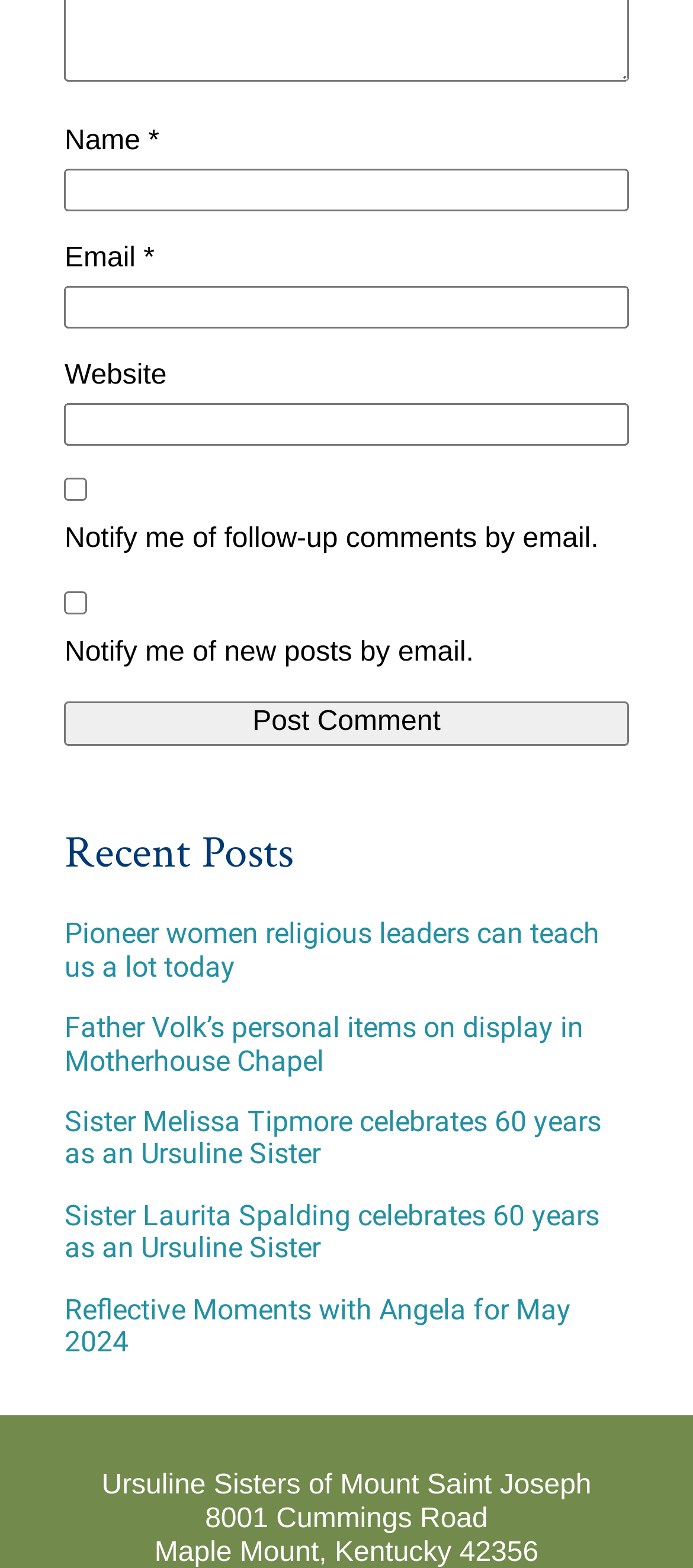Find the bounding box coordinates of the clickable area required to complete the following action: "Read the article about Pioneer women religious leaders".

[0.093, 0.585, 0.865, 0.627]